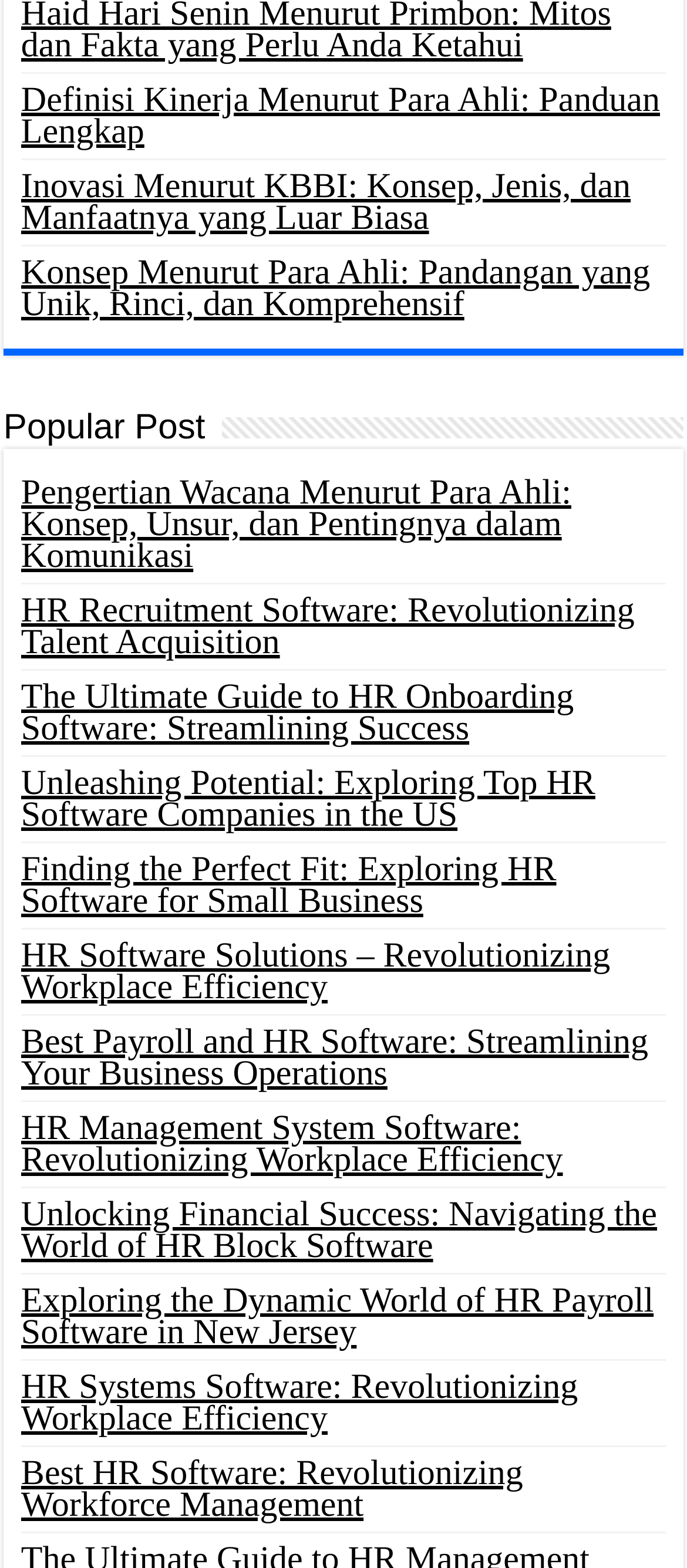Using the elements shown in the image, answer the question comprehensively: Is there a section for popular posts?

I can see a heading that says 'Popular Post' on the webpage, which suggests that there is a section dedicated to popular posts or articles.